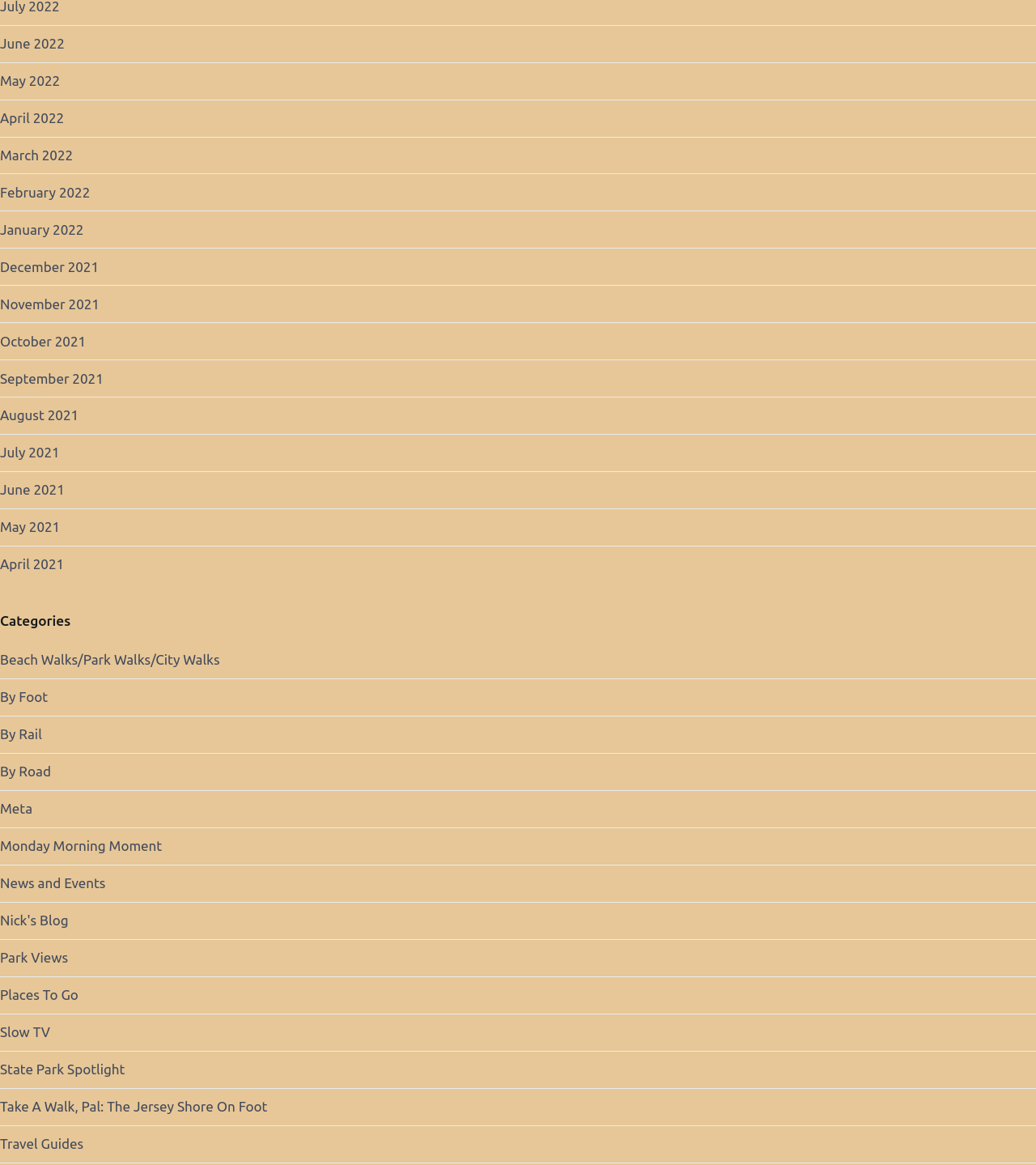Kindly determine the bounding box coordinates for the area that needs to be clicked to execute this instruction: "Check out State Park Spotlight".

[0.0, 0.902, 0.121, 0.934]